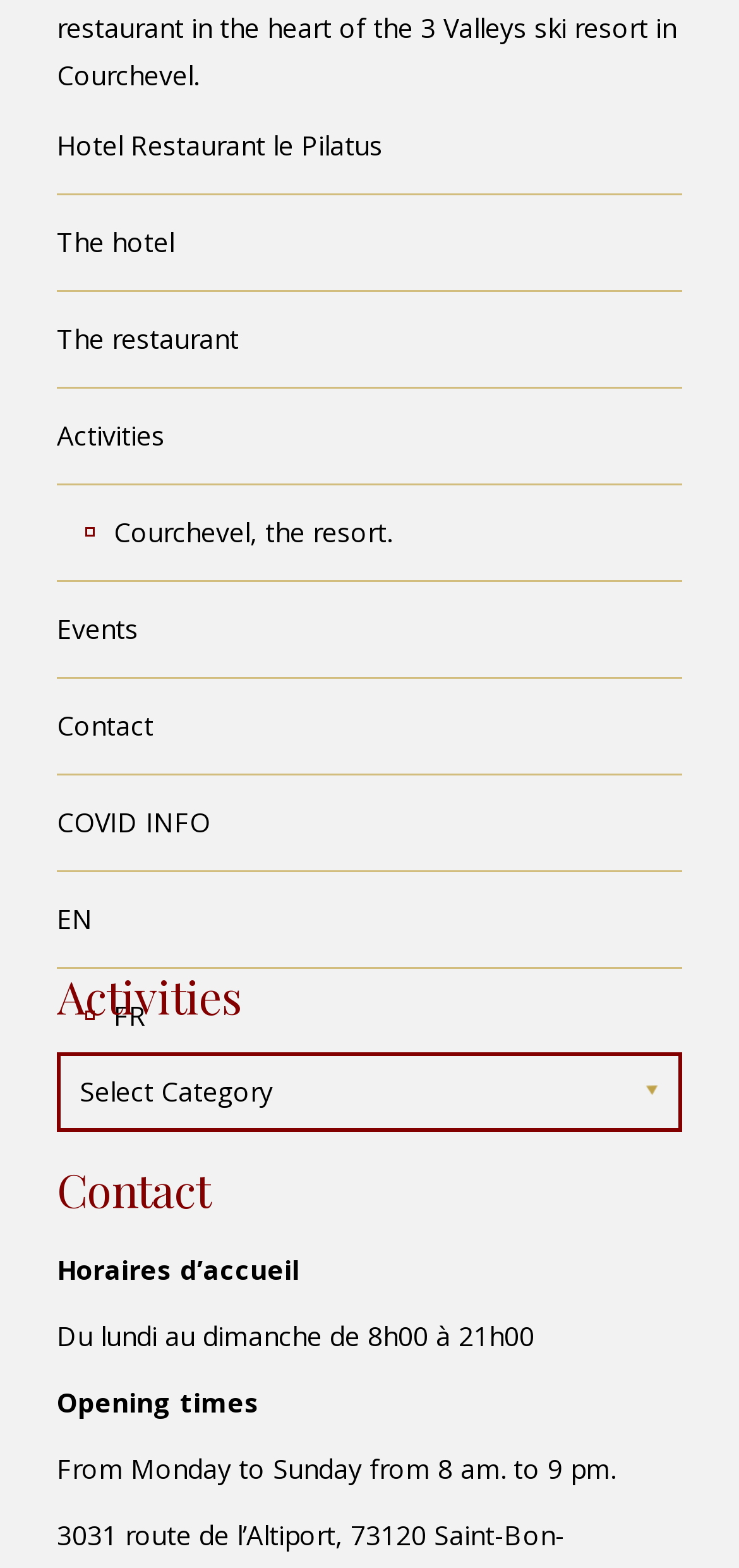What is the name of the resort?
Using the information from the image, answer the question thoroughly.

The name of the resort can be found in the top navigation menu, where it is listed as 'Courchevel, the resort'.